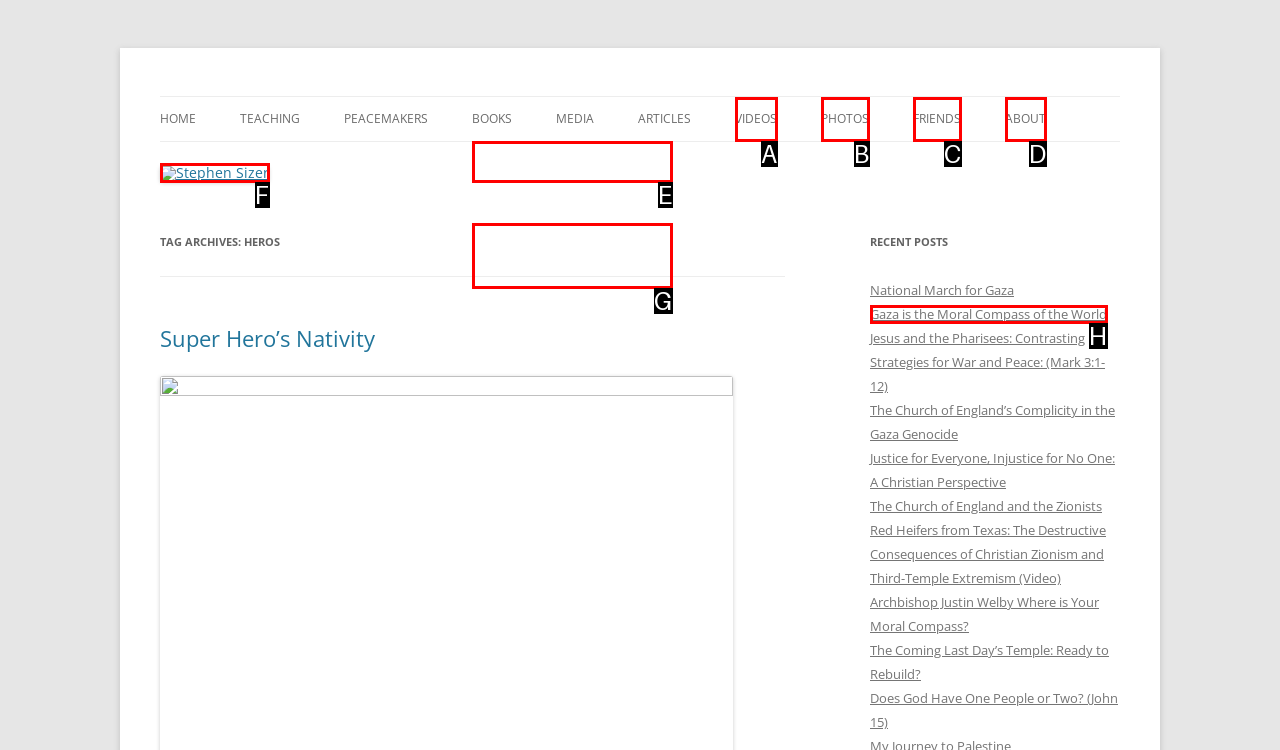For the task: Learn more about Christian Zionism, identify the HTML element to click.
Provide the letter corresponding to the right choice from the given options.

E